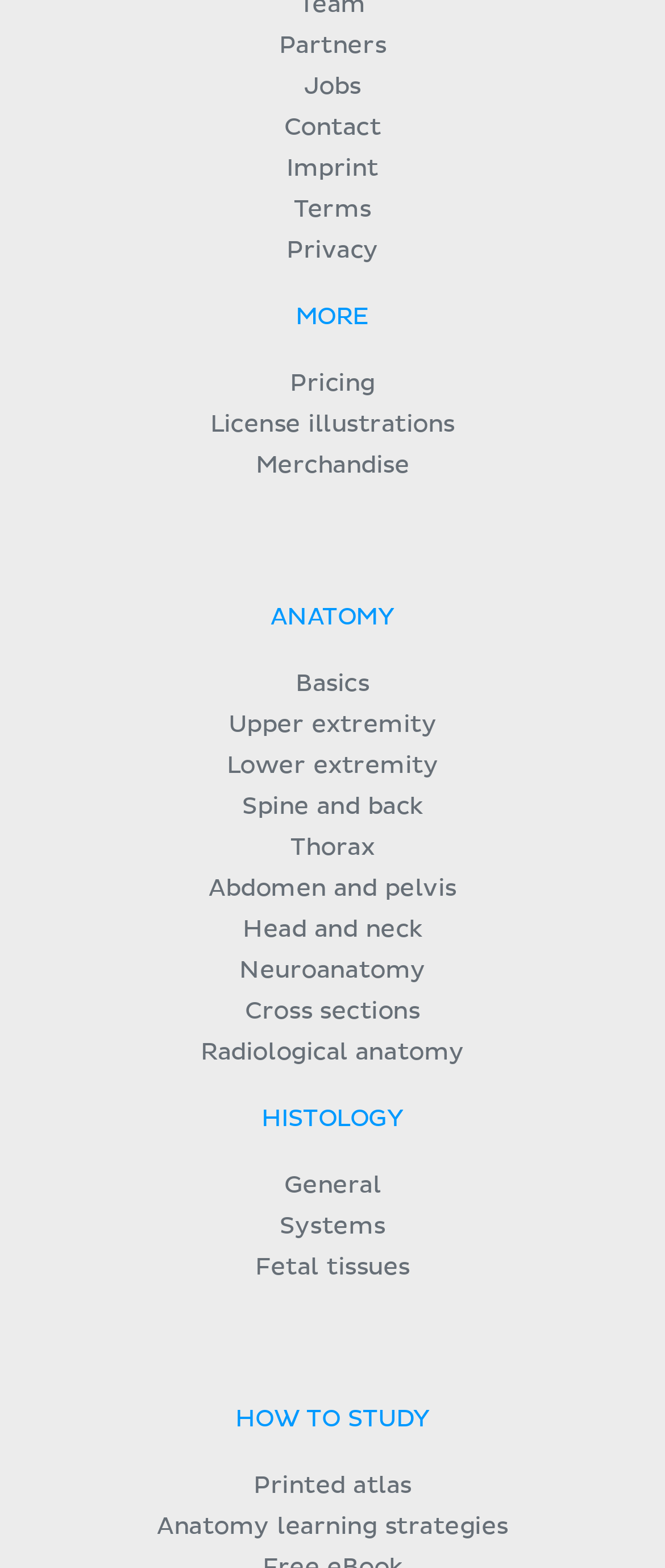Please identify the bounding box coordinates of the area that needs to be clicked to follow this instruction: "Explore the 'Upper extremity' section".

[0.343, 0.455, 0.657, 0.47]